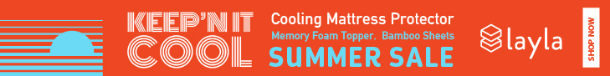What is the purpose of the 'Shop Now' button?
Please give a detailed answer to the question using the information shown in the image.

The purpose of the 'Shop Now' button is to encourage potential customers to take advantage of the seasonal offering and make a purchase, conveying a sense of urgency and appeal for a refreshing sleep experience.